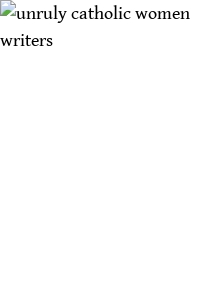Reply to the question with a brief word or phrase: Who edited the anthology 'unruly catholic women writers'?

Jeana DelRosso, Leigh Eicke, and Ana Kothe